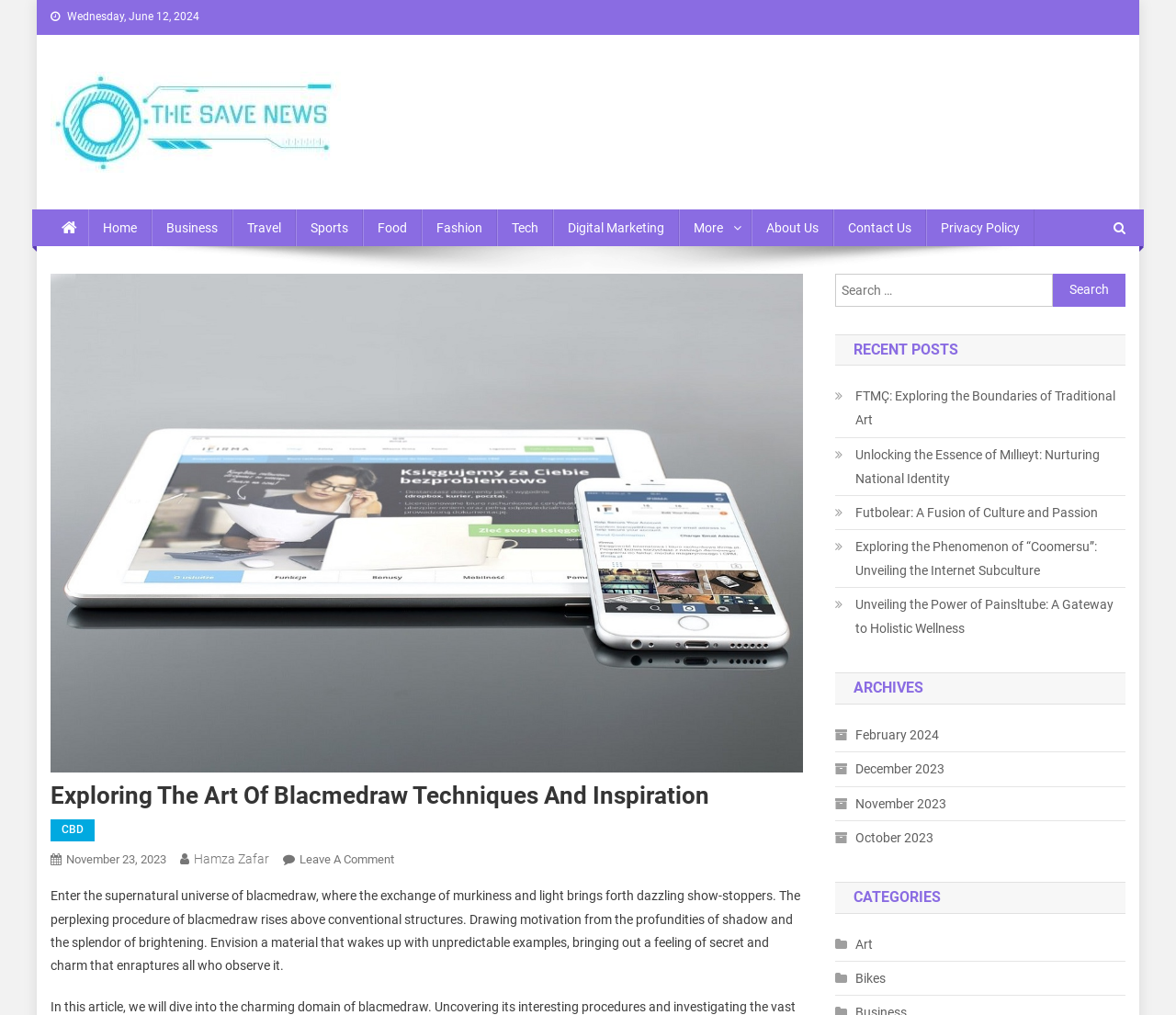Please find the bounding box coordinates of the element that must be clicked to perform the given instruction: "Read the article about FTMÇ". The coordinates should be four float numbers from 0 to 1, i.e., [left, top, right, bottom].

[0.71, 0.379, 0.957, 0.426]